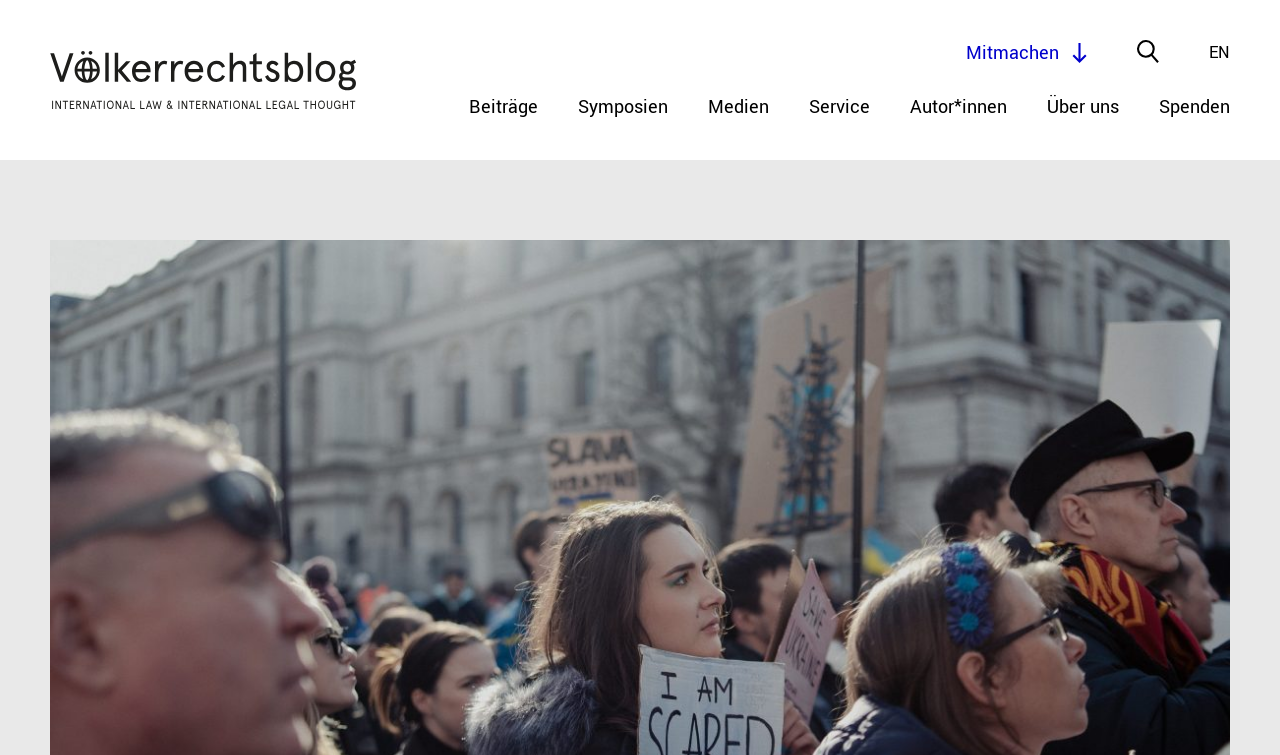Provide your answer to the question using just one word or phrase: What is the first menu item?

Beiträge